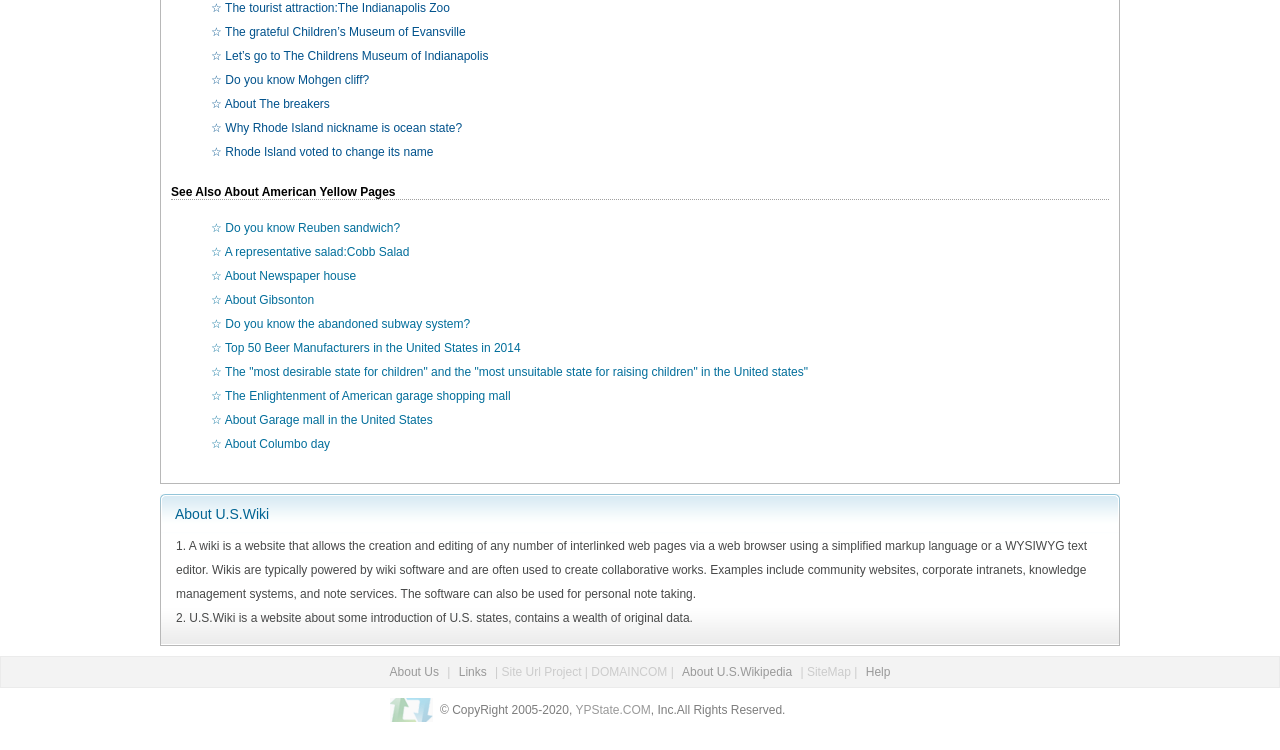Please specify the bounding box coordinates of the clickable section necessary to execute the following command: "Read about the Children's Museum of Indianapolis".

[0.165, 0.065, 0.382, 0.084]